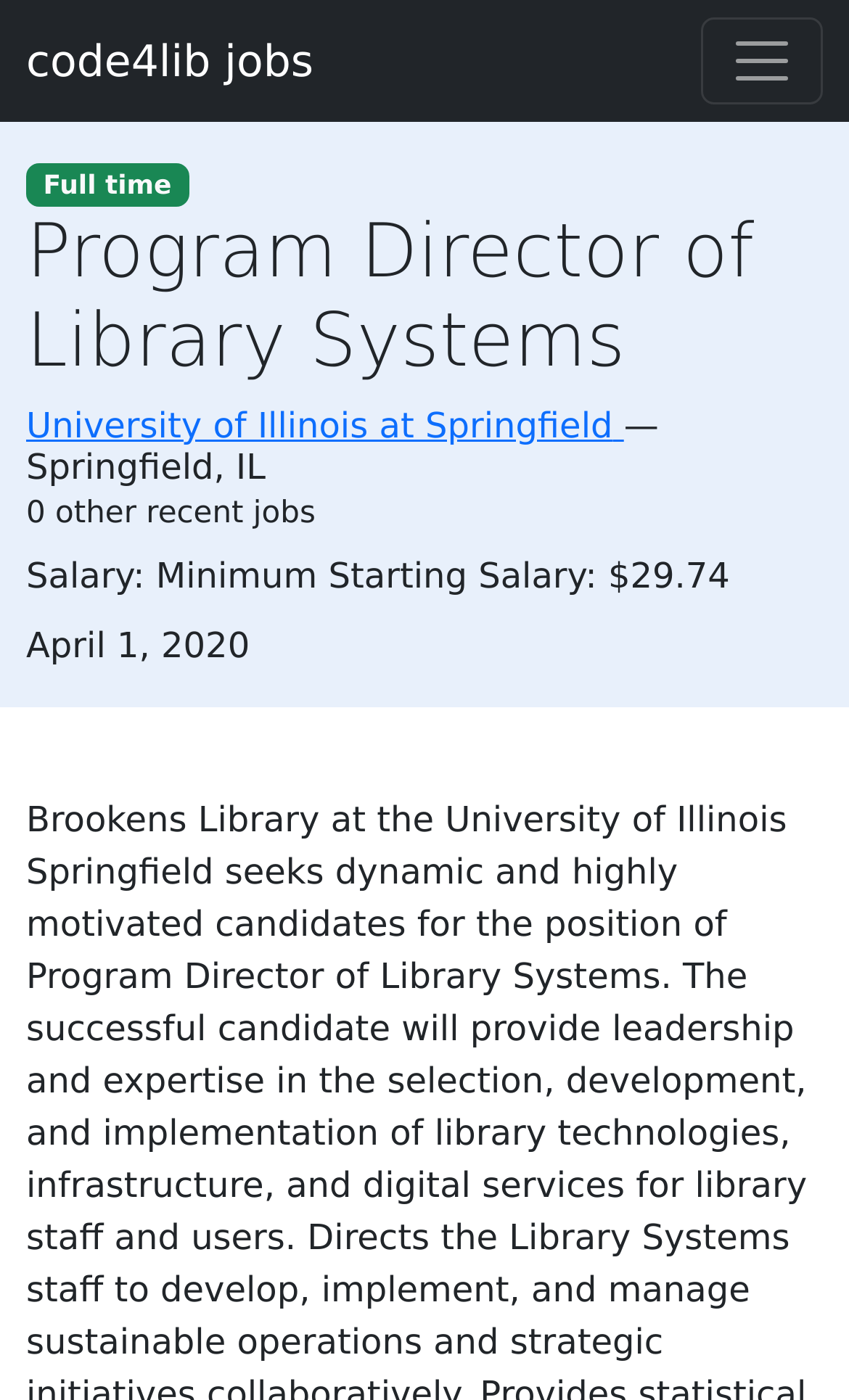Give a detailed account of the webpage.

The webpage is a job posting for a Program Director of Library Systems at the University of Illinois at Springfield, as indicated by the title. At the top left of the page, there is a link to "code4lib jobs". Next to it, on the top right, is a button to toggle navigation. 

Below the title, there is a heading that repeats the job title, followed by a link to the university's name. A dash and the state abbreviation "IL" are placed next to the university's name. 

Further down, there is a mention of "0 other recent jobs" at the top left. Below this, salary information is provided, with a label "Salary:" and the minimum starting salary listed as "$29.74". 

The creation date of the job posting, "April 1, 2020", is displayed below the salary information. 

Finally, a heading "Description" is placed at the bottom left of the page, likely introducing the job description that follows.